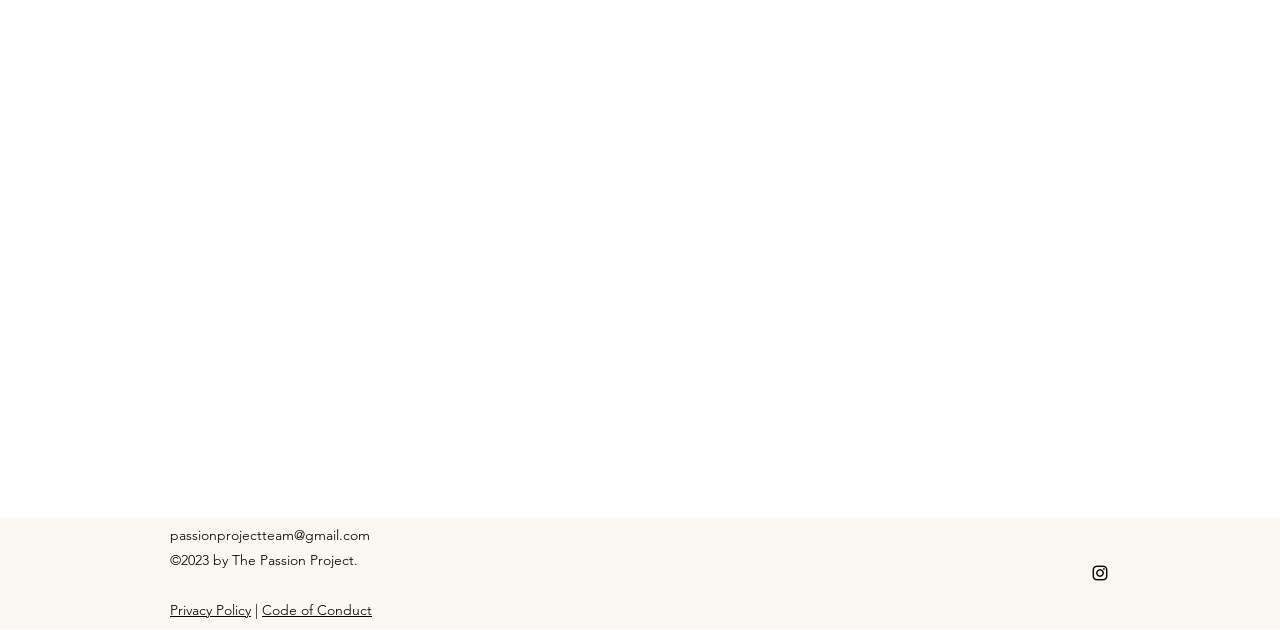What year is the copyright for?
From the screenshot, supply a one-word or short-phrase answer.

2023